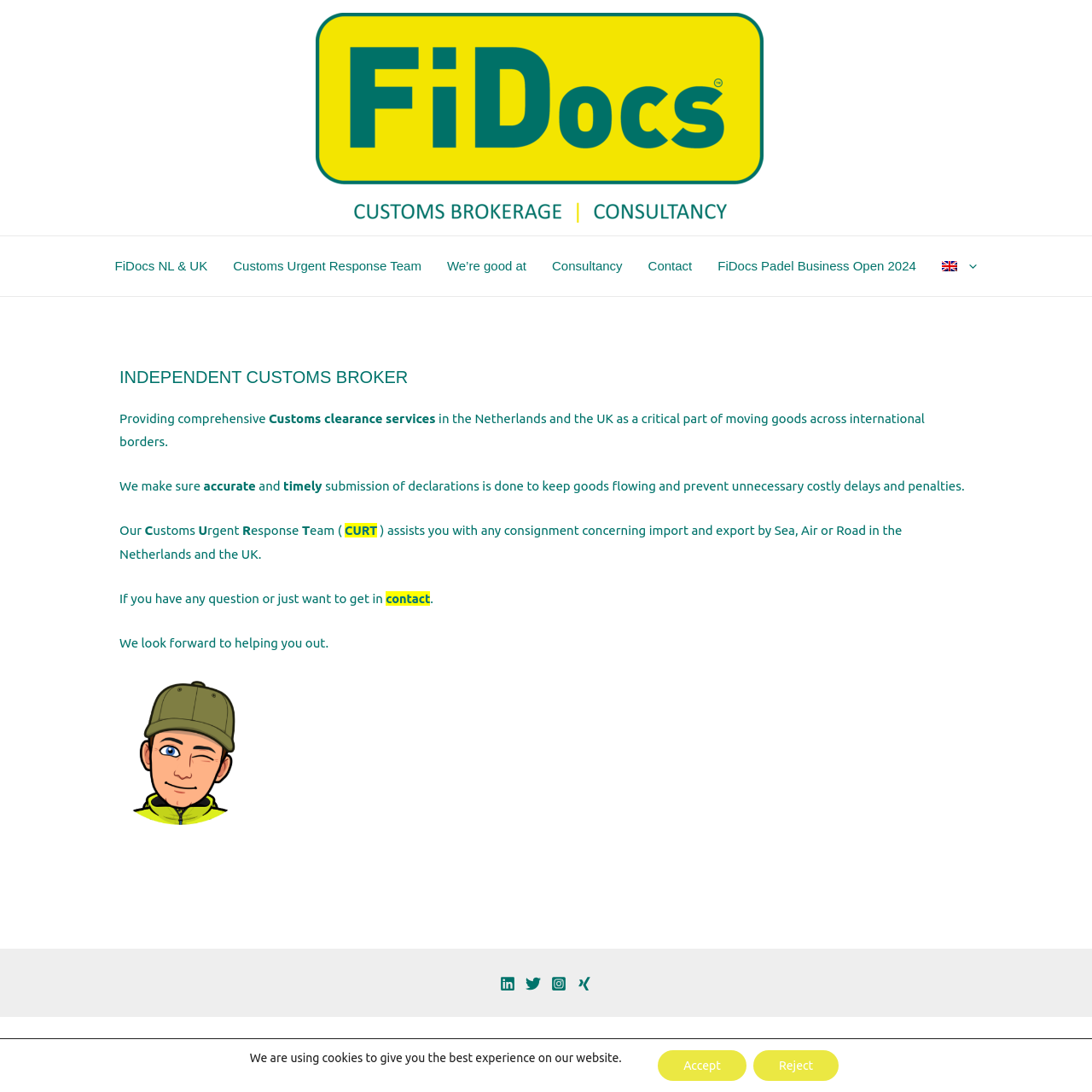Determine the bounding box coordinates of the region to click in order to accomplish the following instruction: "Click on the 'Consultancy' link". Provide the coordinates as four float numbers between 0 and 1, specifically [left, top, right, bottom].

[0.494, 0.216, 0.582, 0.271]